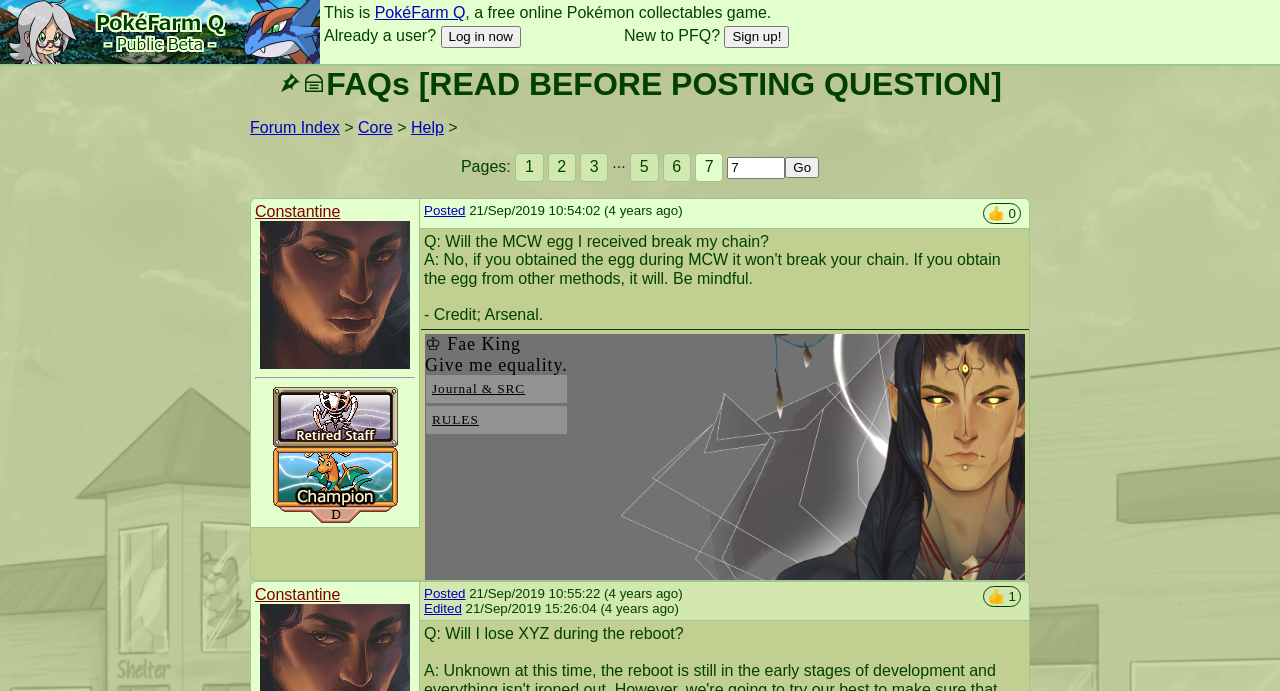Given the description of a UI element: "Constantine", identify the bounding box coordinates of the matching element in the webpage screenshot.

[0.199, 0.846, 0.266, 0.871]